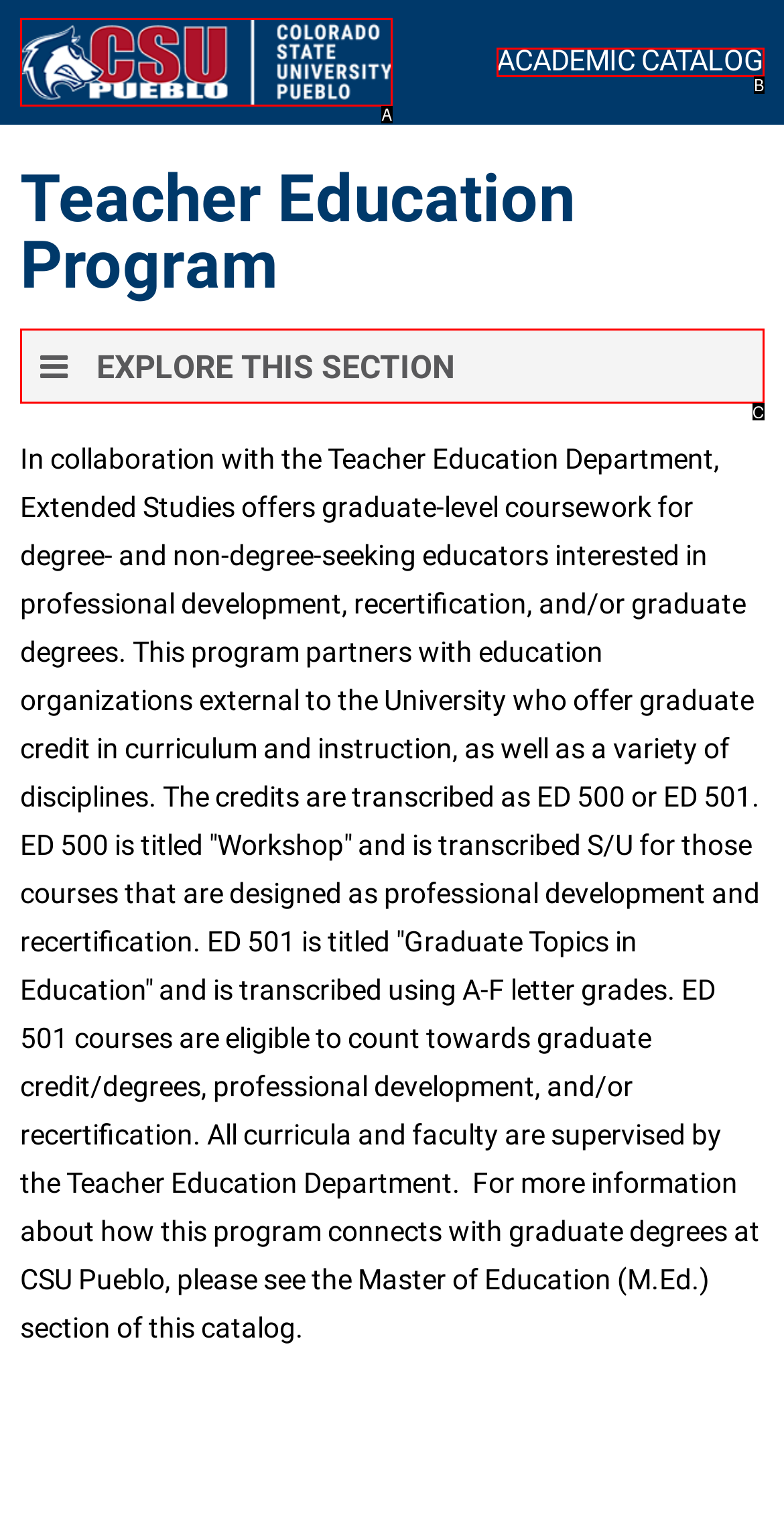Find the HTML element that corresponds to the description: Academic Catalog. Indicate your selection by the letter of the appropriate option.

B